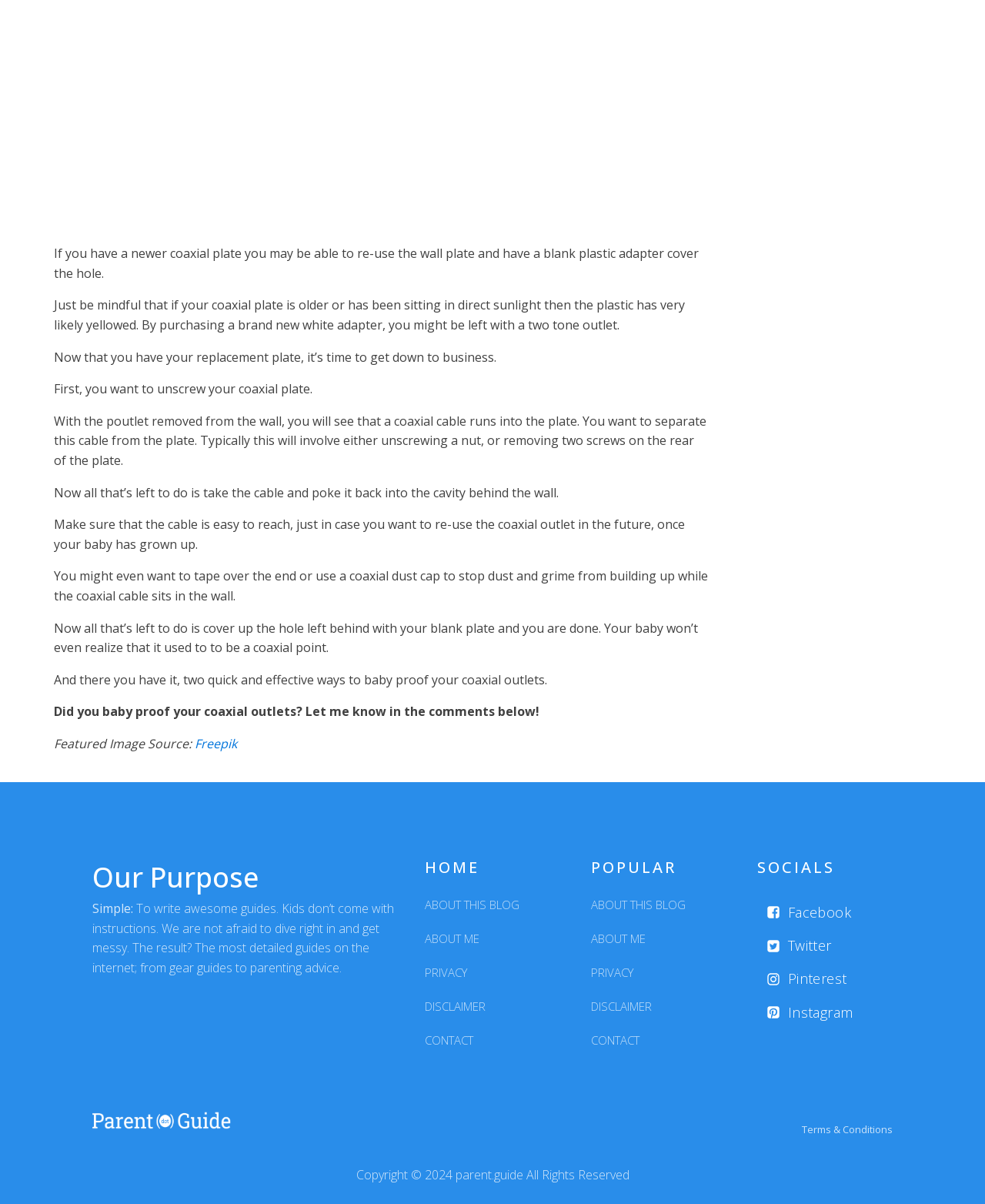Determine the coordinates of the bounding box for the clickable area needed to execute this instruction: "Click the 'Terms & Conditions' link".

[0.814, 0.931, 0.906, 0.945]